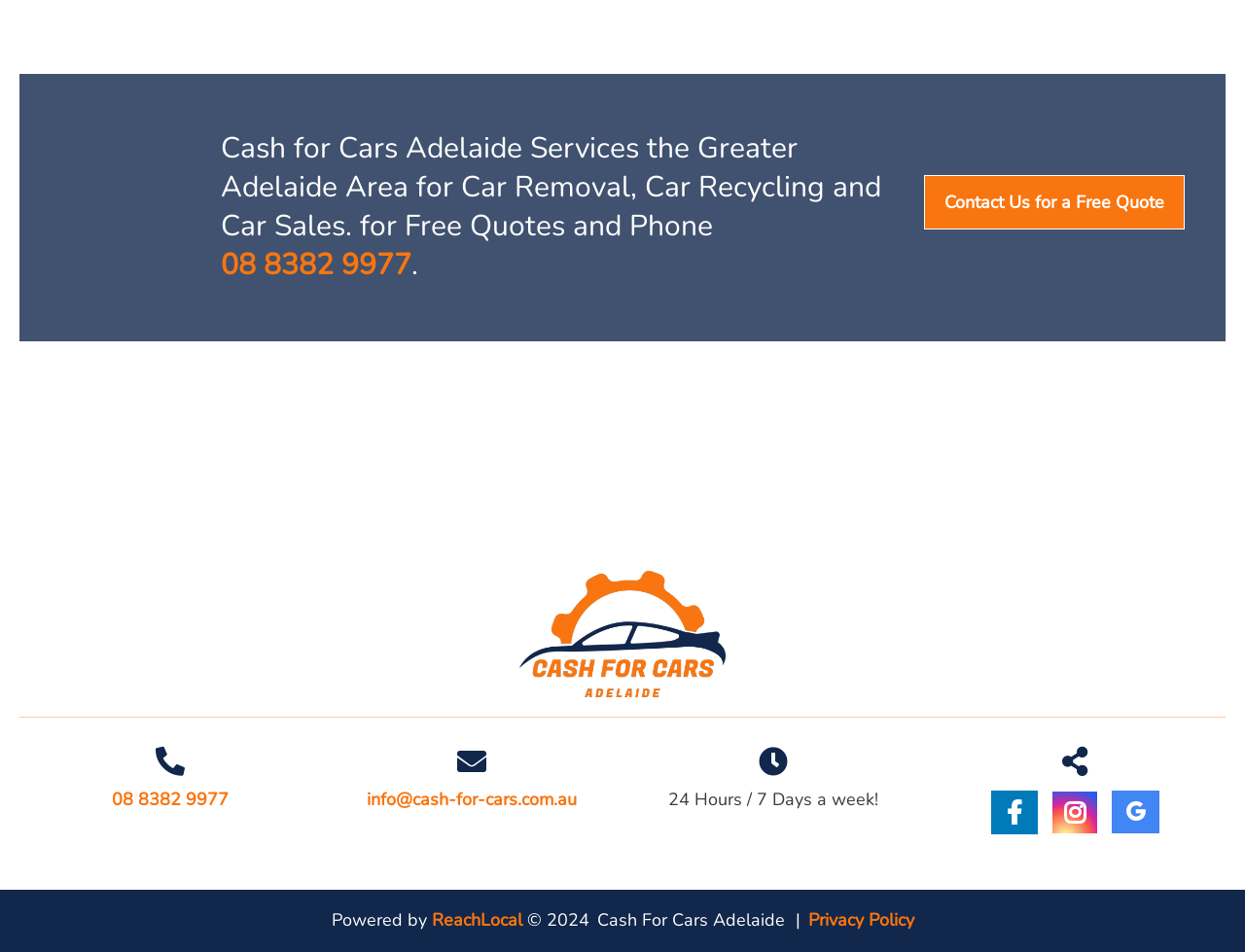What is the phone number for Cash for Cars Adelaide? Based on the screenshot, please respond with a single word or phrase.

08 8382 9977